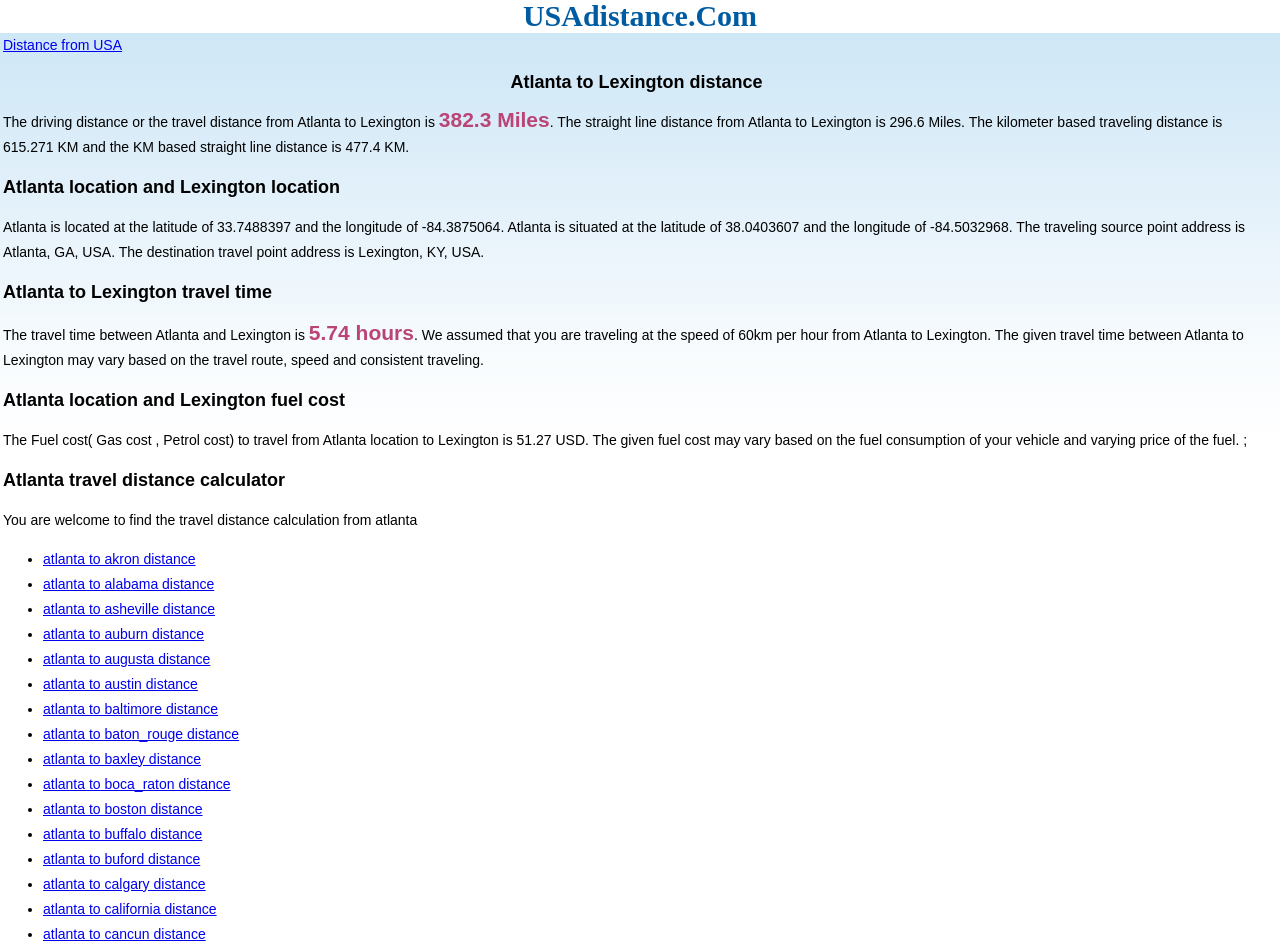Offer a thorough description of the webpage.

This webpage is about calculating the distance between Atlanta and Lexington. At the top, there is a link to "Distance from USA" and a heading that reads "Atlanta to Lexington distance". Below this heading, there is a paragraph of text that explains the driving distance, travel distance, and straight line distance between Atlanta and Lexington.

Further down, there are three sections with headings: "Atlanta location and Lexington location", "Atlanta to Lexington travel time", and "Atlanta location and Lexington fuel cost". Each section provides specific information about the locations, travel time, and fuel cost between Atlanta and Lexington.

The webpage also features a section titled "Atlanta travel distance calculator" with a list of links to calculate distances from Atlanta to other cities, such as Akron, Alabama, Asheville, and many more. Each link is preceded by a bullet point (•) and is listed in a vertical column.